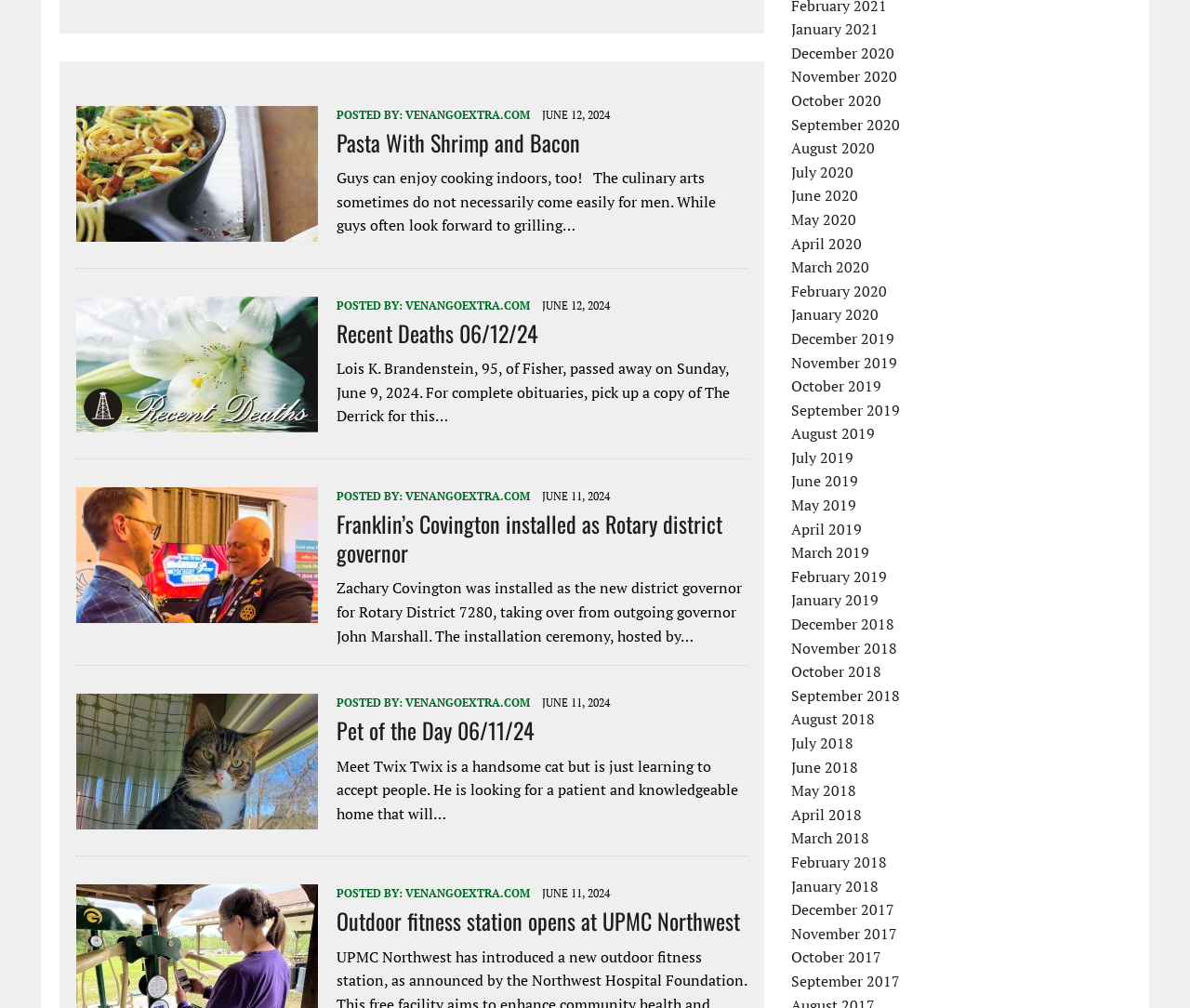Determine the bounding box coordinates of the clickable element to complete this instruction: "Browse the 'Pet of the Day 06/11/24' article". Provide the coordinates in the format of four float numbers between 0 and 1, [left, top, right, bottom].

[0.064, 0.8, 0.267, 0.821]